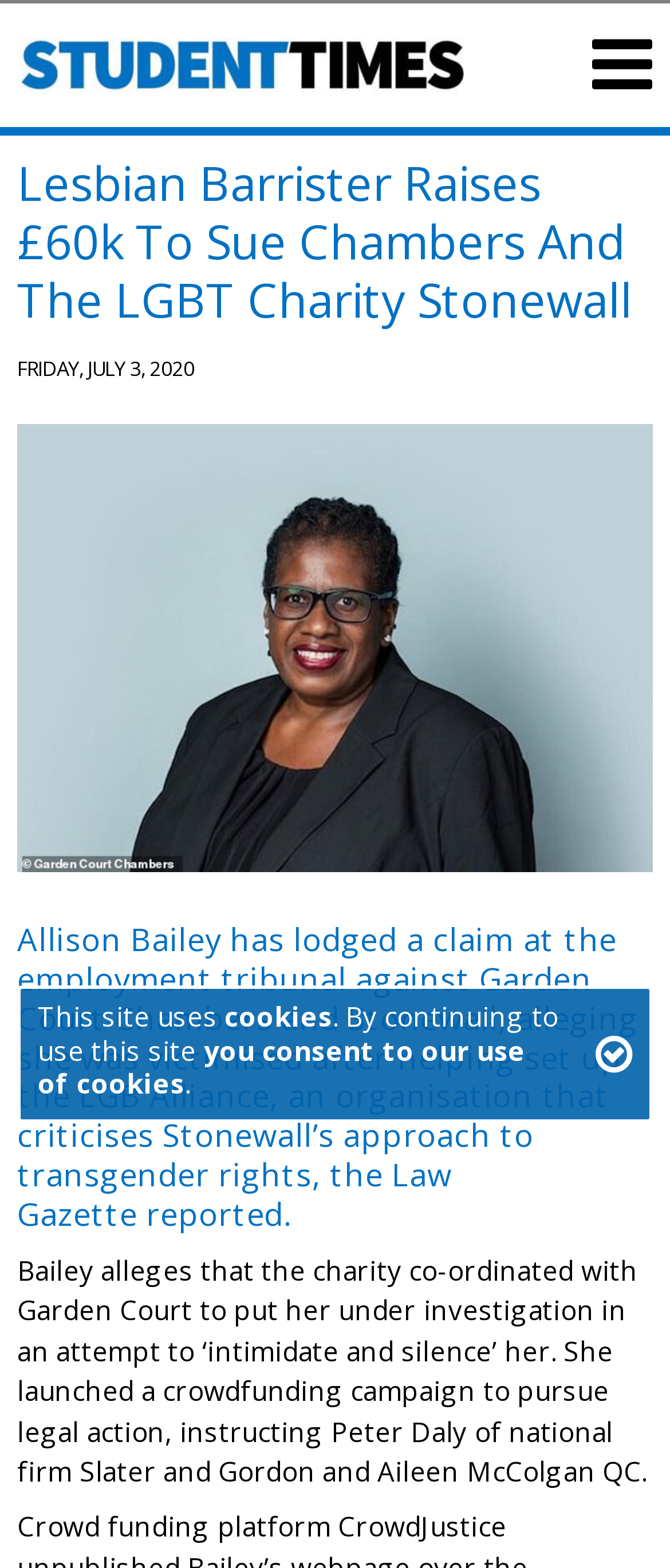Provide the bounding box coordinates for the UI element described in this sentence: "Law Gazette". The coordinates should be four float values between 0 and 1, i.e., [left, top, right, bottom].

[0.026, 0.735, 0.674, 0.787]